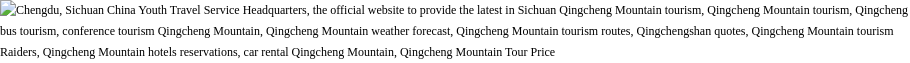Provide a single word or phrase answer to the question: 
What can be reserved through the service?

Hotel